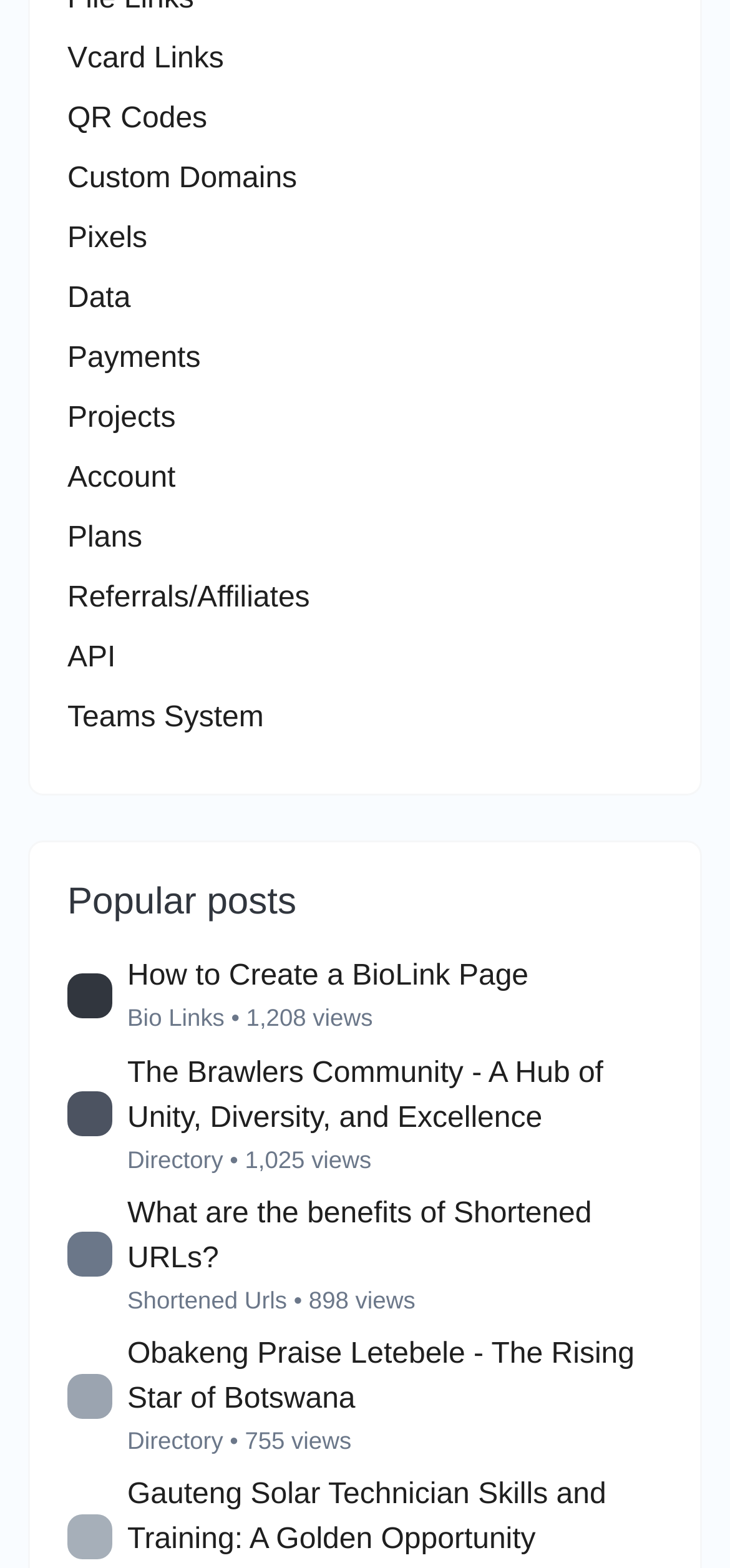Indicate the bounding box coordinates of the element that needs to be clicked to satisfy the following instruction: "Explore Referrals/Affiliates". The coordinates should be four float numbers between 0 and 1, i.e., [left, top, right, bottom].

[0.092, 0.372, 0.424, 0.392]